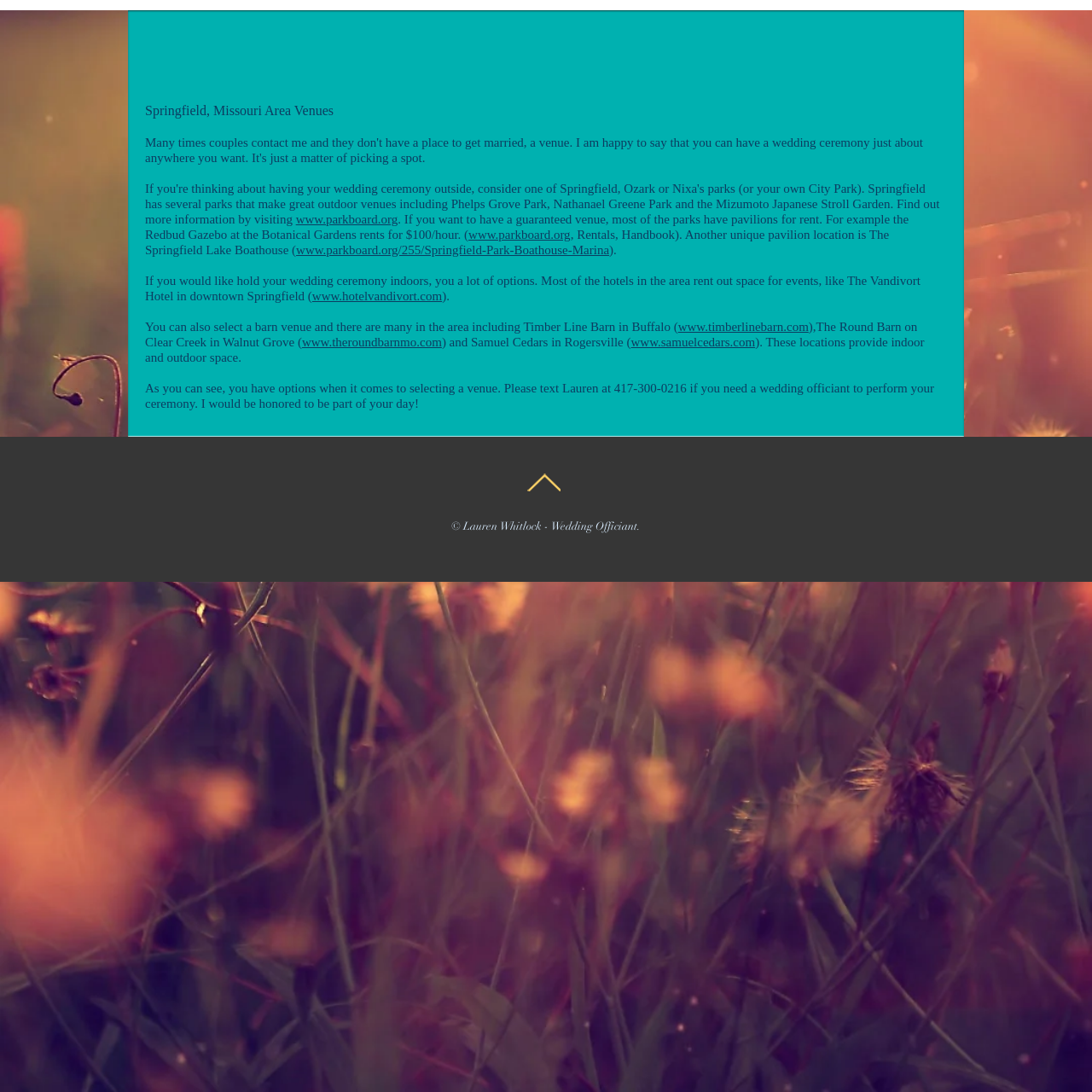Based on the visual content of the image, answer the question thoroughly: What is the main topic of this webpage?

Based on the content of the webpage, it appears to be discussing various wedding venues in the Springfield, Missouri area, including parks, hotels, and barns.